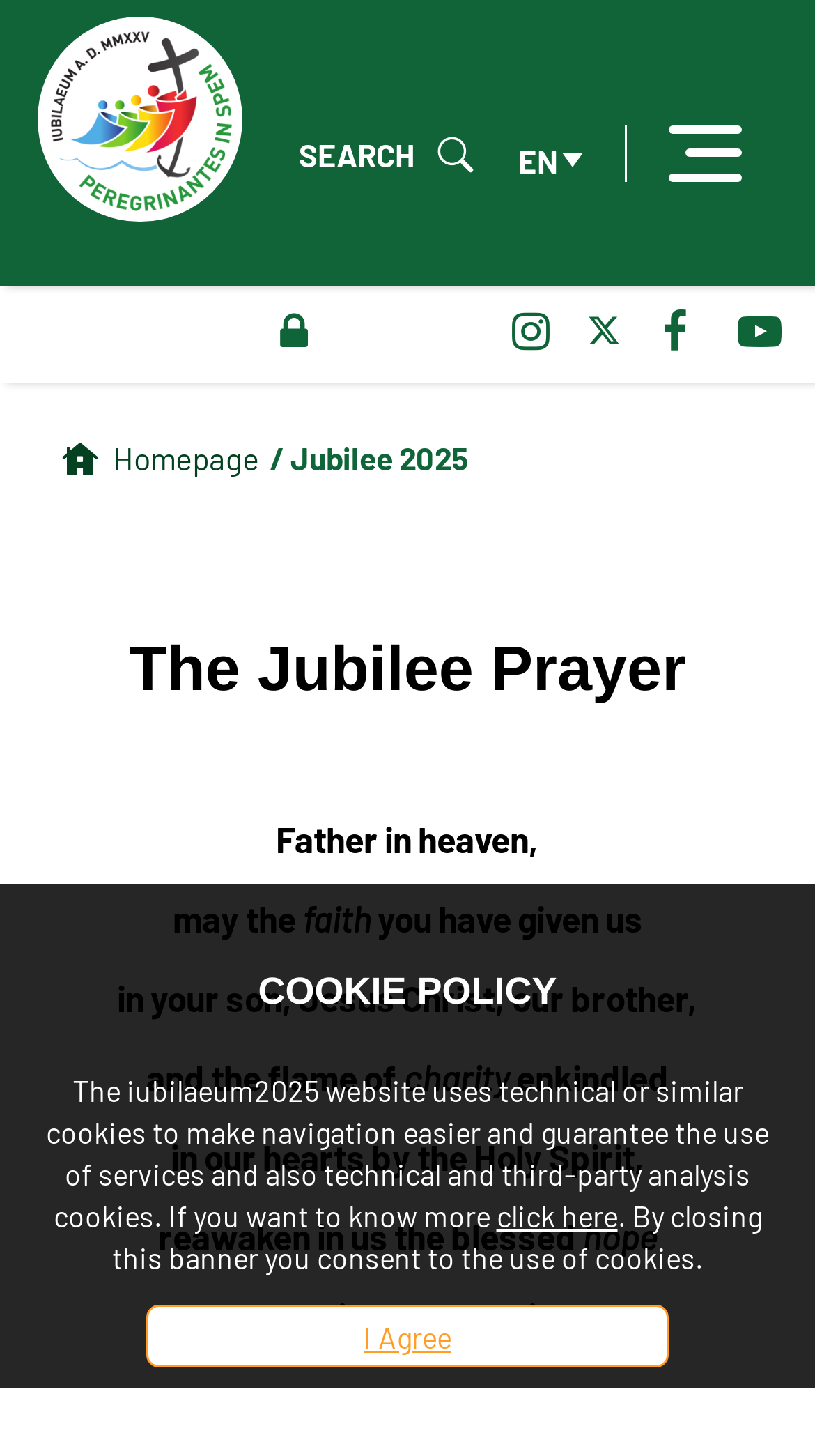Generate the text content of the main heading of the webpage.

The Jubilee Prayer